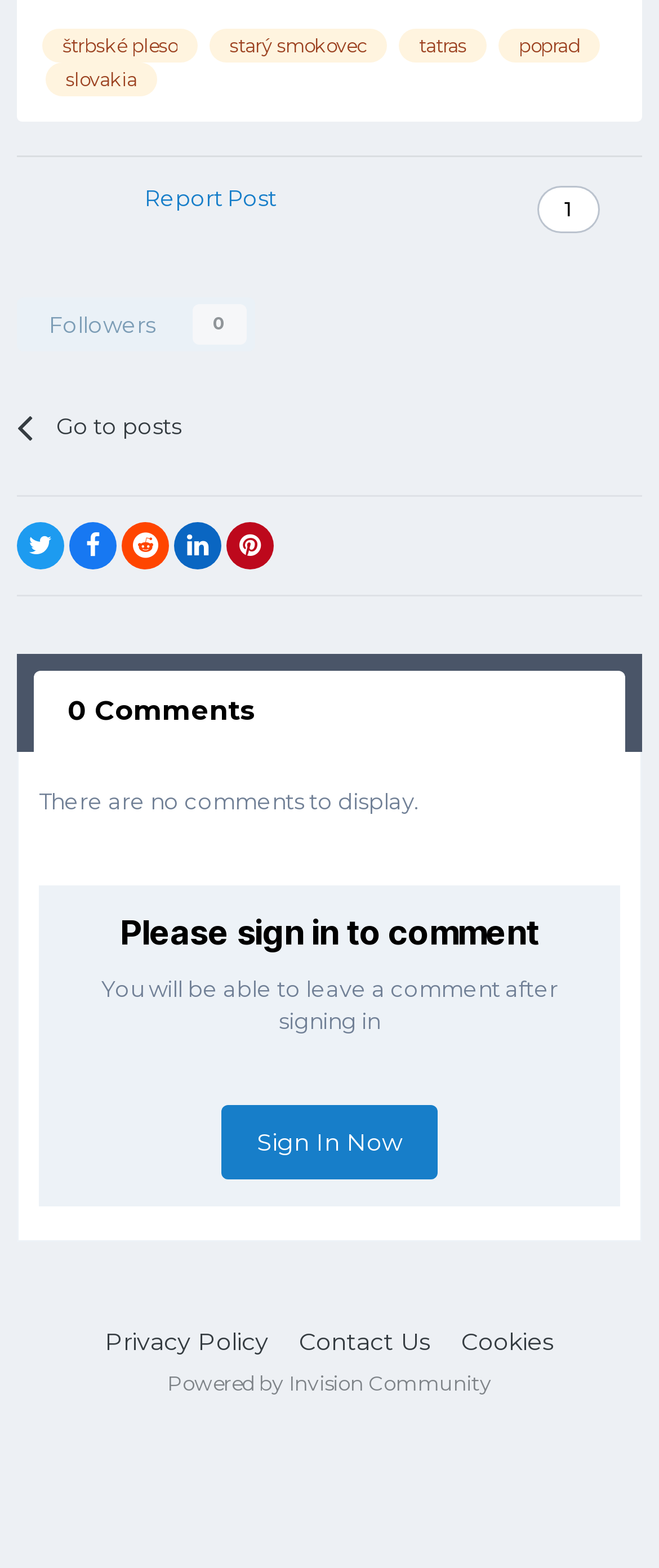Please determine the bounding box coordinates of the element to click on in order to accomplish the following task: "Read Free Official Blog Guide". Ensure the coordinates are four float numbers ranging from 0 to 1, i.e., [left, top, right, bottom].

None